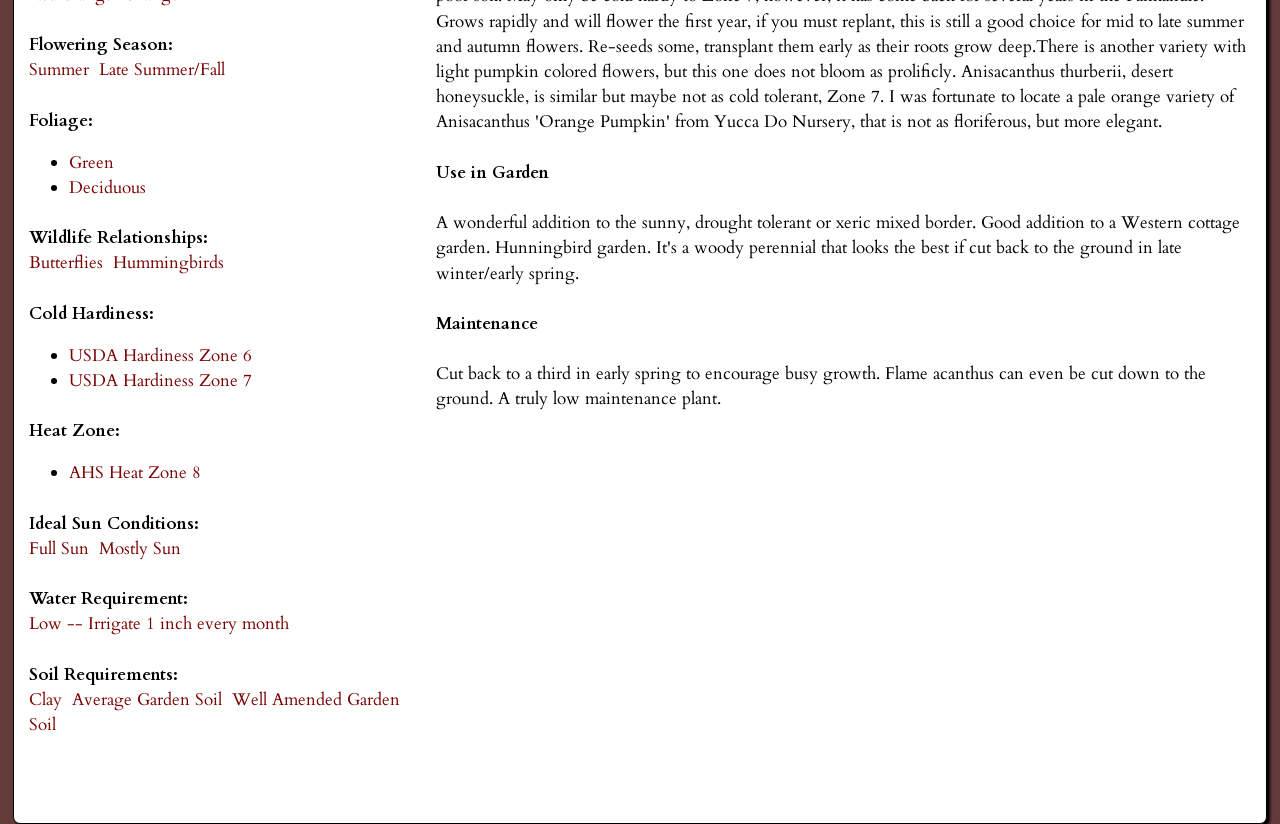Provide the bounding box coordinates of the HTML element described by the text: "Deciduous".

[0.054, 0.213, 0.114, 0.241]